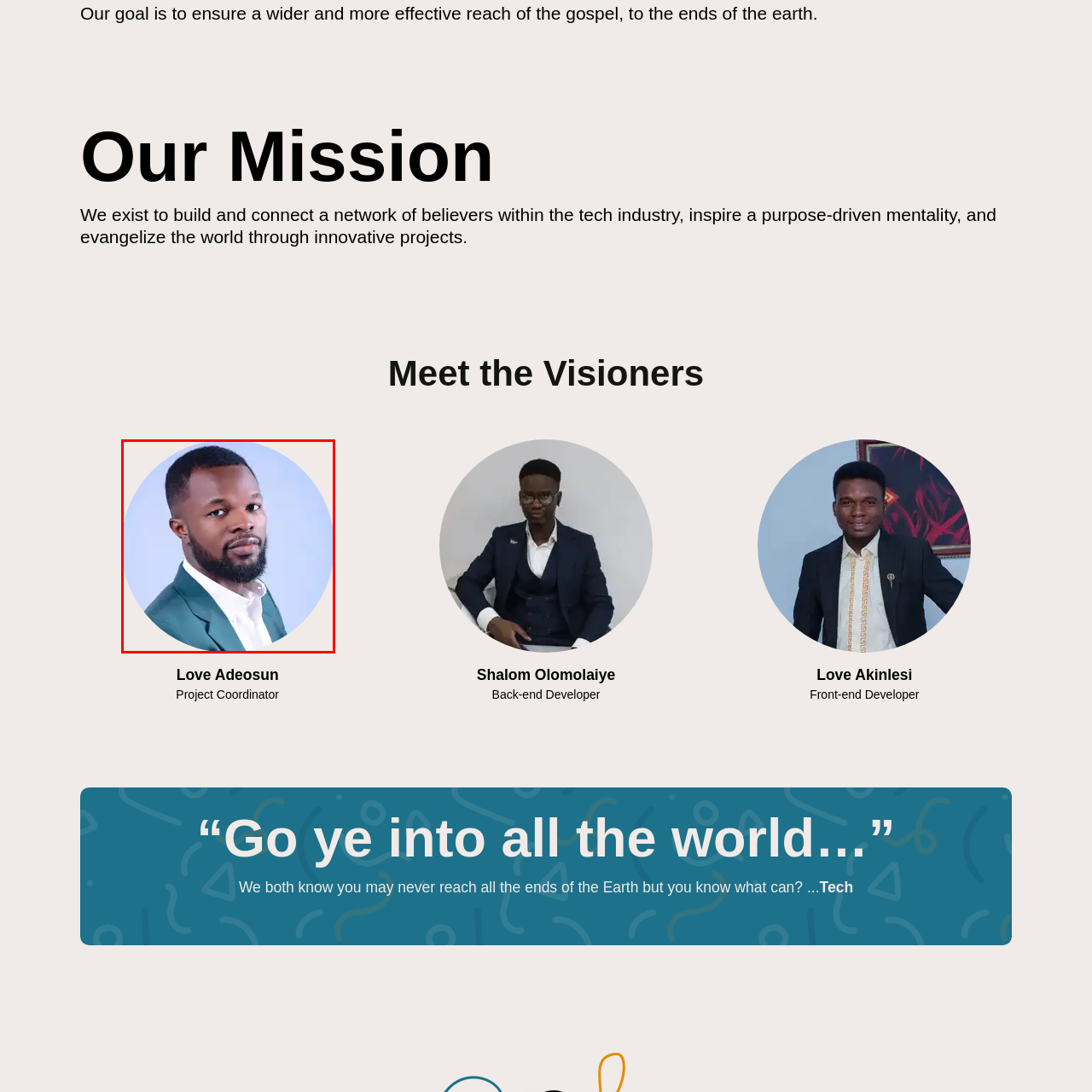What is the dominant color of Love Adeosun's blazer?
Take a close look at the image highlighted by the red bounding box and answer the question thoroughly based on the details you see.

The caption describes Love Adeosun as wearing a sharp, dark green blazer, which suggests that the dominant color of the blazer is dark green.